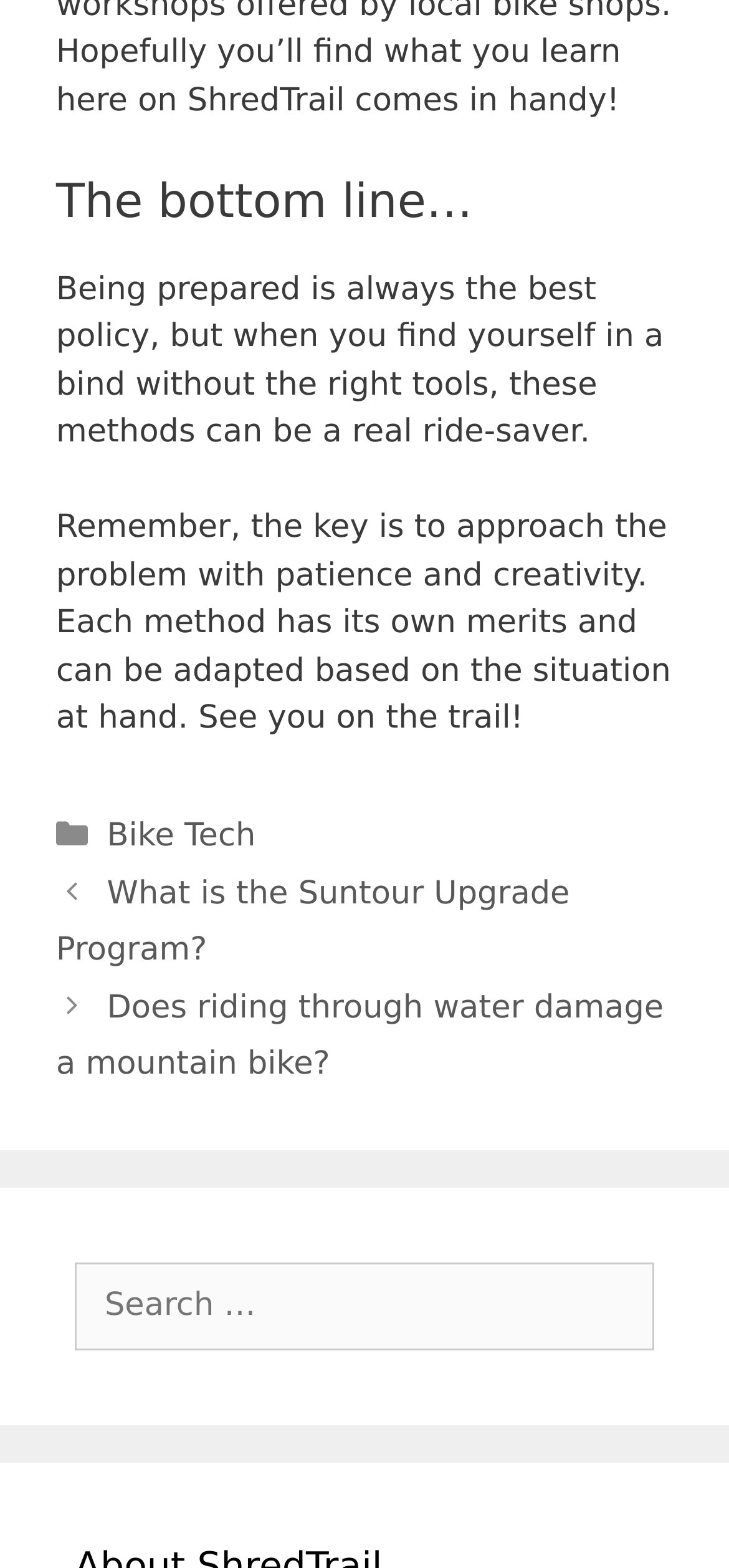Respond to the question with just a single word or phrase: 
What type of content is presented in the article?

Tips and advice